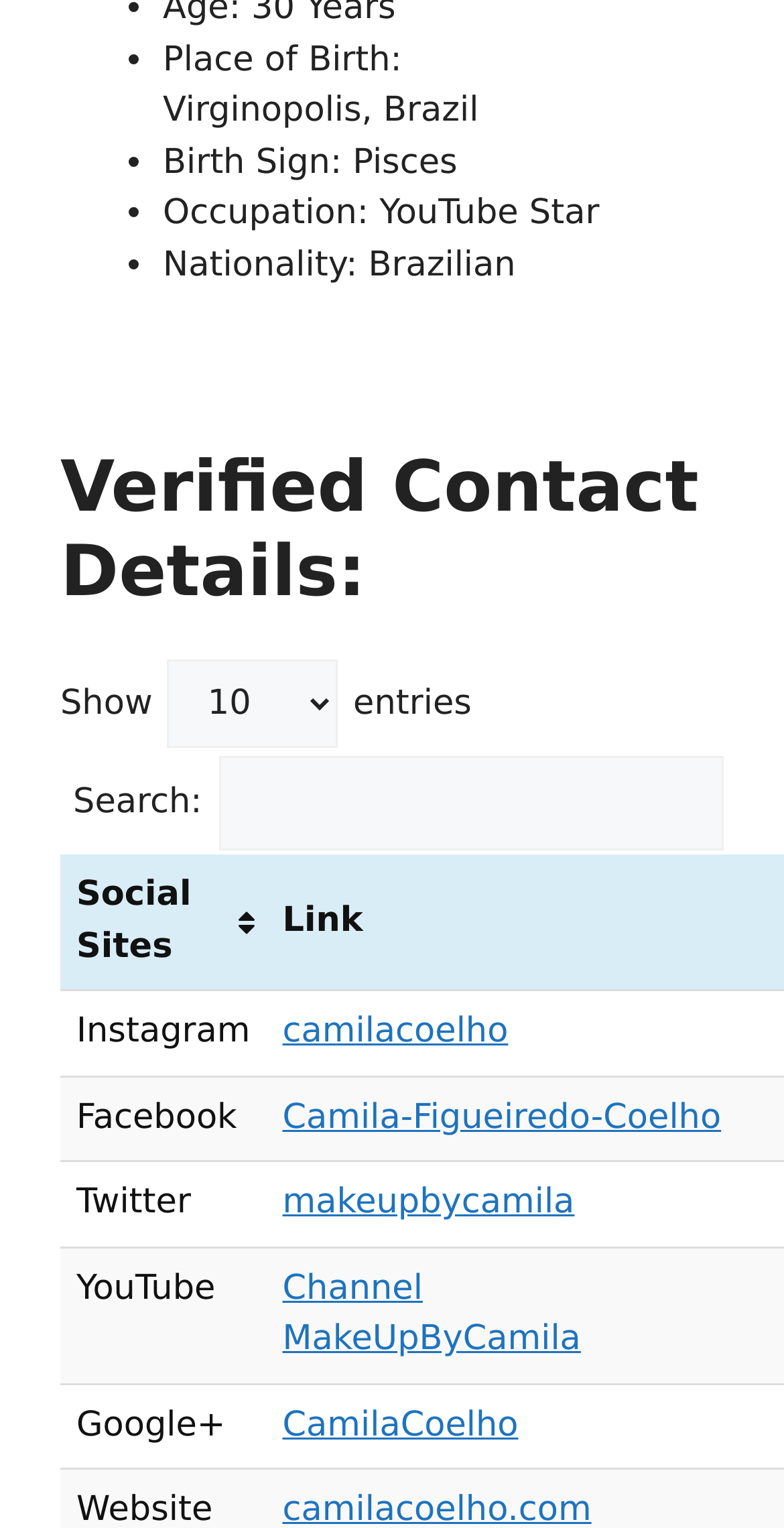Identify the bounding box of the UI element that matches this description: "parent_node: Search:".

[0.279, 0.495, 0.923, 0.557]